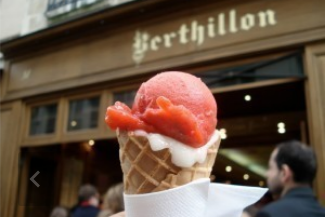What is the texture of the cone? Based on the image, give a response in one word or a short phrase.

Waffle